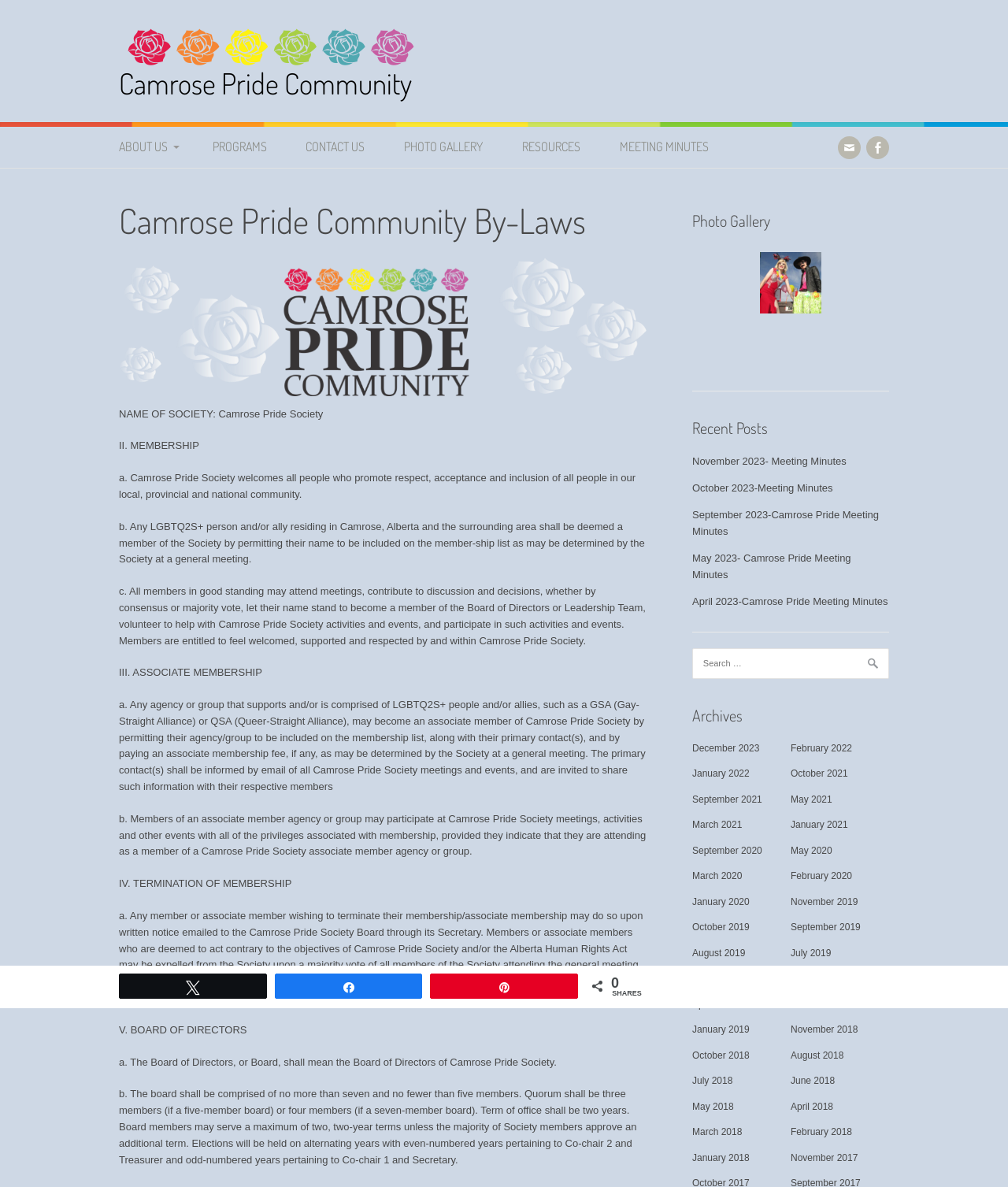Identify the bounding box coordinates for the element that needs to be clicked to fulfill this instruction: "View Camrose Pride Community By-Laws". Provide the coordinates in the format of four float numbers between 0 and 1: [left, top, right, bottom].

[0.119, 0.142, 0.275, 0.189]